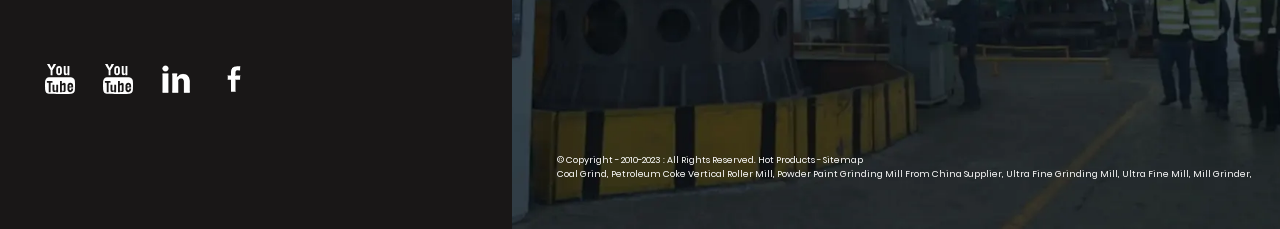What is the last product link?
Look at the image and respond with a one-word or short-phrase answer.

Mill Grinder